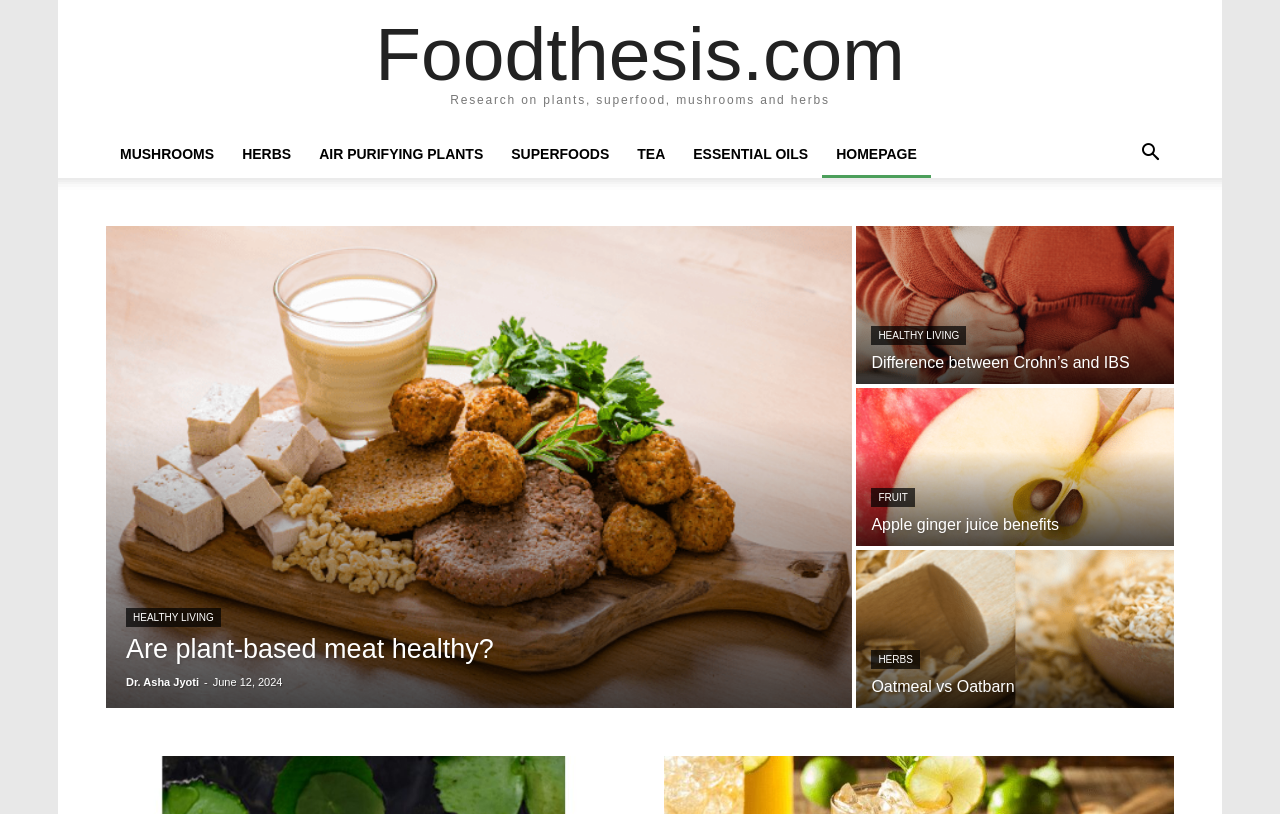What categories are listed on the top?
Look at the image and provide a short answer using one word or a phrase.

MUSHROOMS, HERBS, etc.